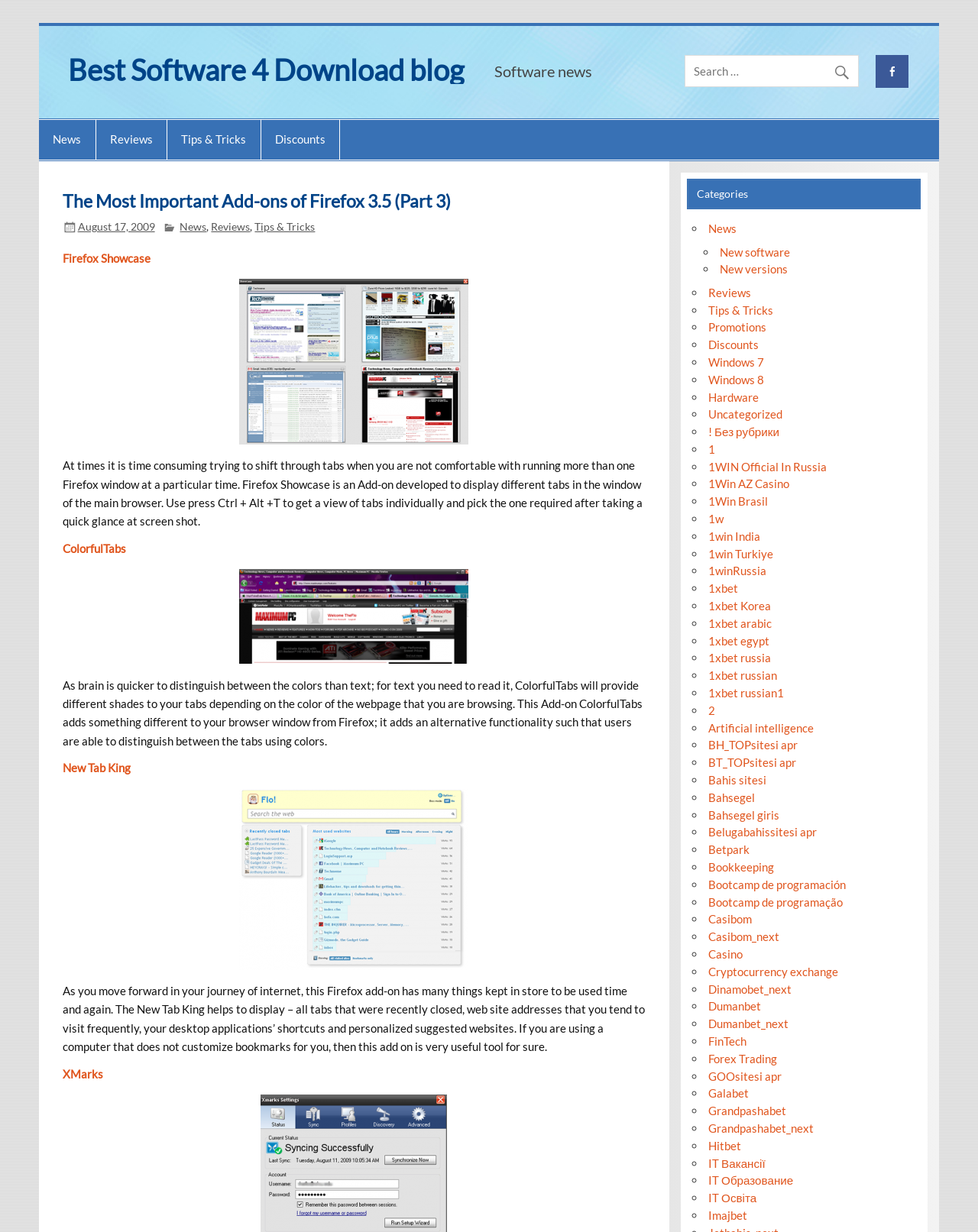What is the purpose of Firefox Showcase?
Answer the question in as much detail as possible.

I found the answer by reading the text description of Firefox Showcase, which says 'At times it is time consuming trying to shift through tabs when you are not comfortable with running more than one Firefox window at a particular time. Firefox Showcase is an Add-on developed to display different tabs in the window of the main browser.'